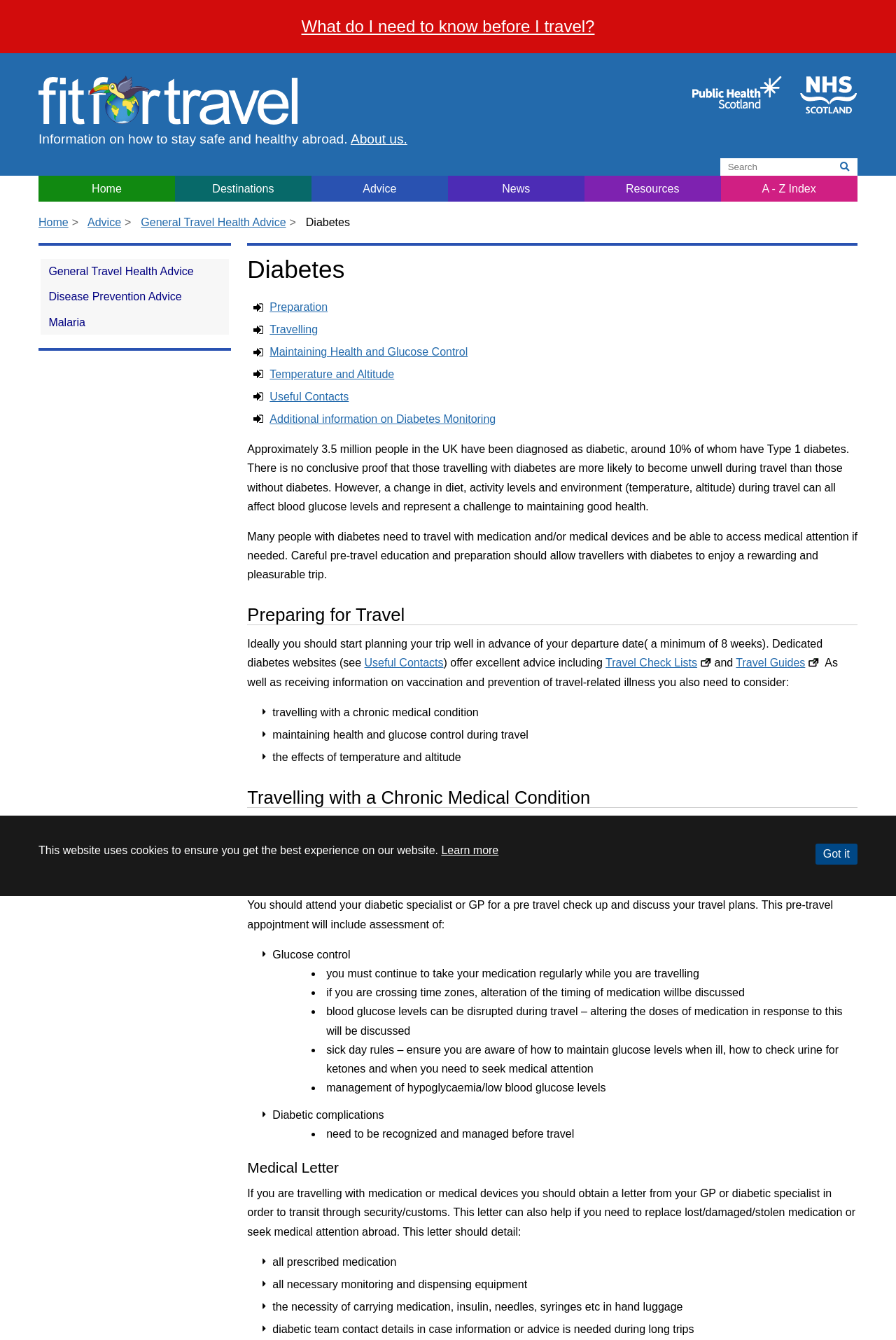Based on the element description: "Additional information on Diabetes Monitoring", identify the bounding box coordinates for this UI element. The coordinates must be four float numbers between 0 and 1, listed as [left, top, right, bottom].

[0.301, 0.308, 0.553, 0.317]